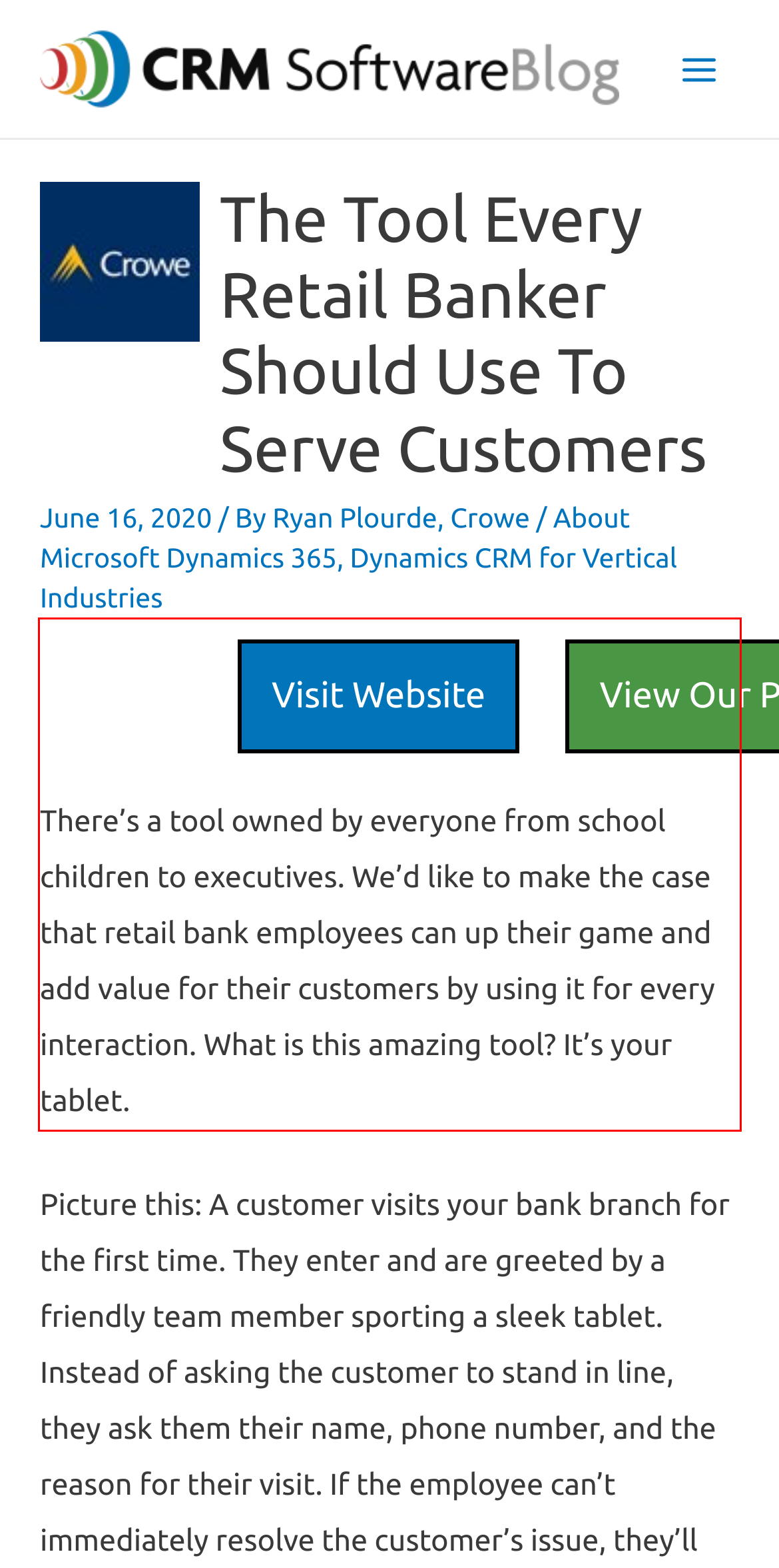You have a webpage screenshot with a red rectangle surrounding a UI element. Extract the text content from within this red bounding box.

There’s a tool owned by everyone from school children to executives. We’d like to make the case that retail bank employees can up their game and add value for their customers by using it for every interaction. What is this amazing tool? It’s your tablet.